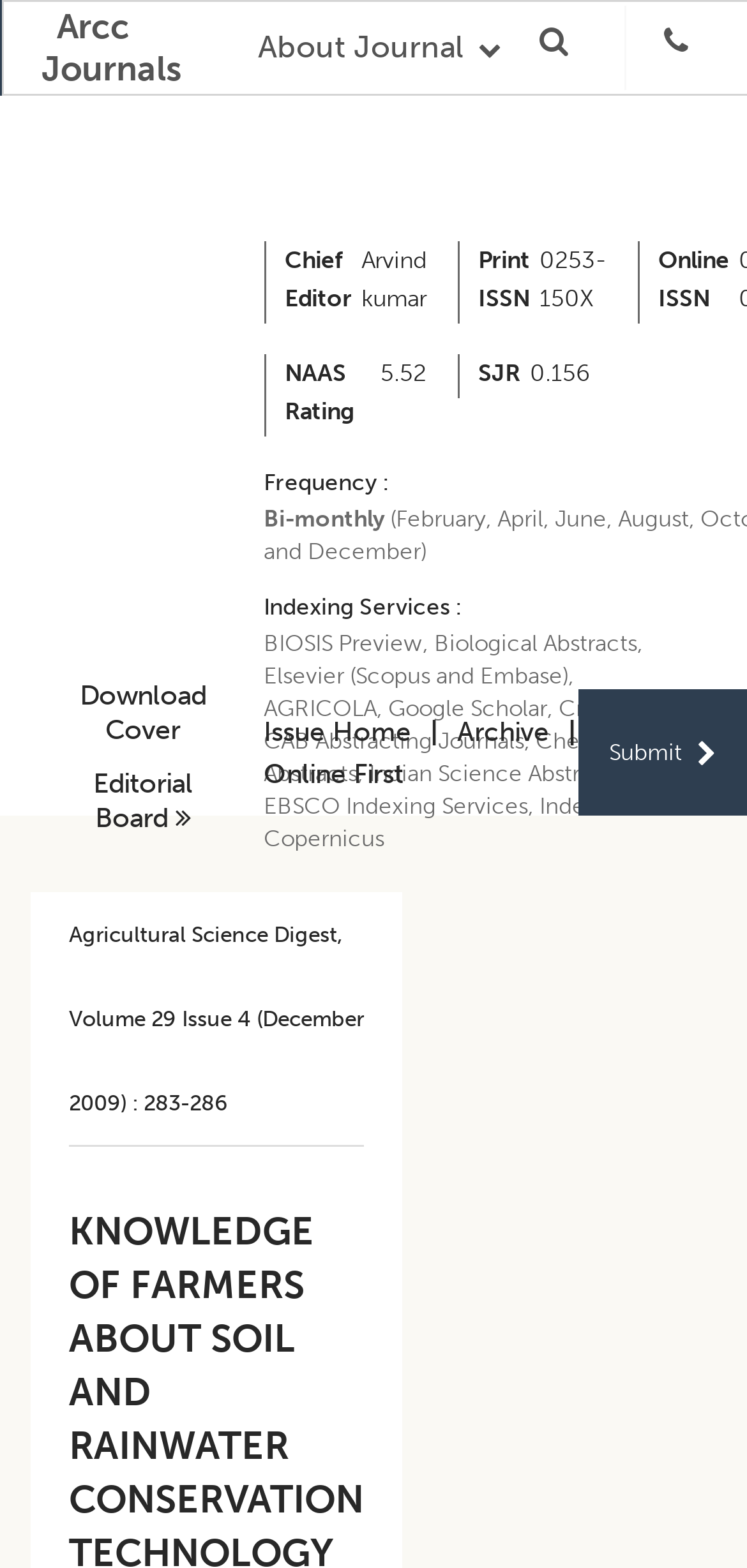What is the page range of the article?
Please answer the question with a detailed response using the information from the screenshot.

The page range of the article can be found in the section where the article details are provided, where it is written as ': 283-286'.